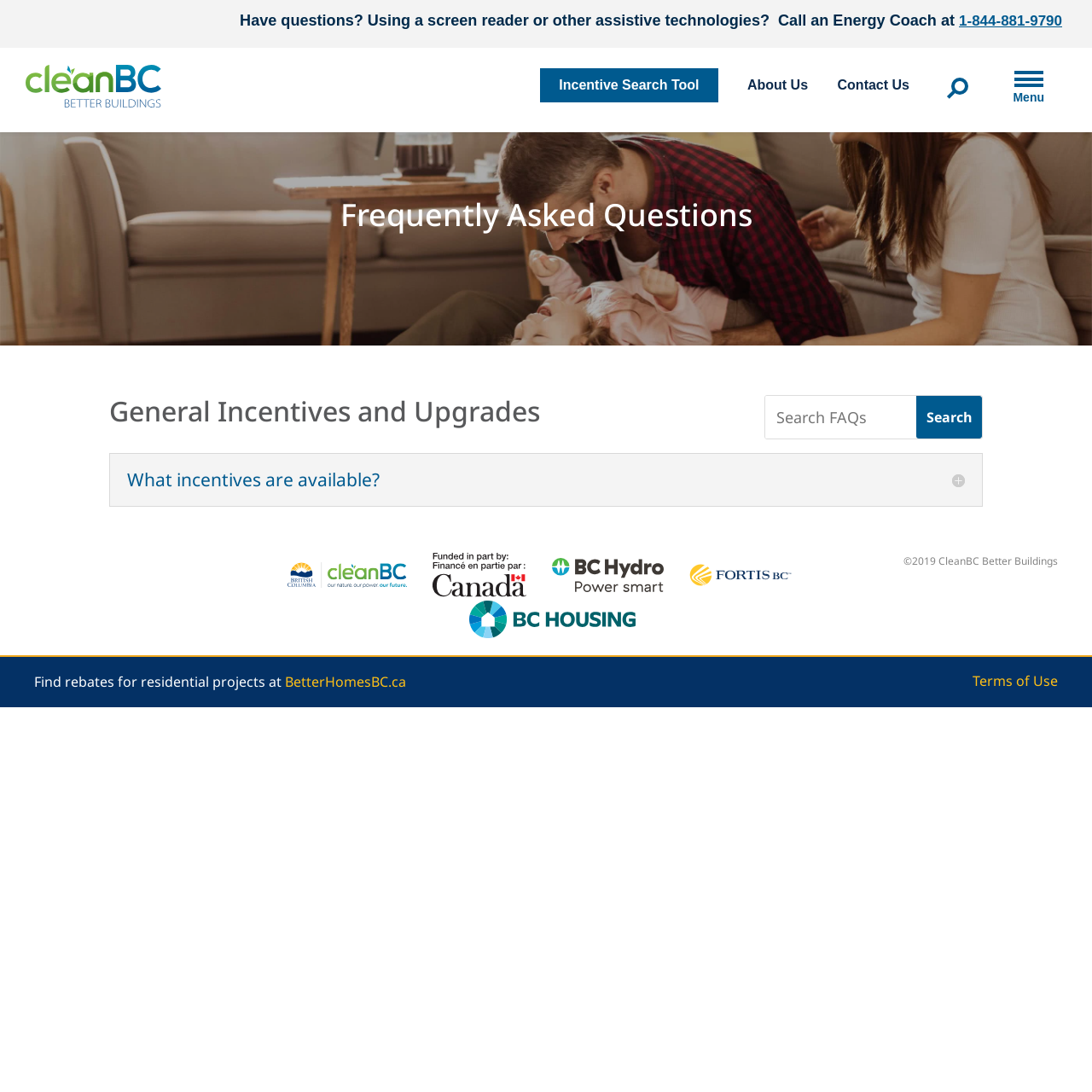What is the purpose of the search box in the middle of the page?
Relying on the image, give a concise answer in one word or a brief phrase.

Search for FAQs